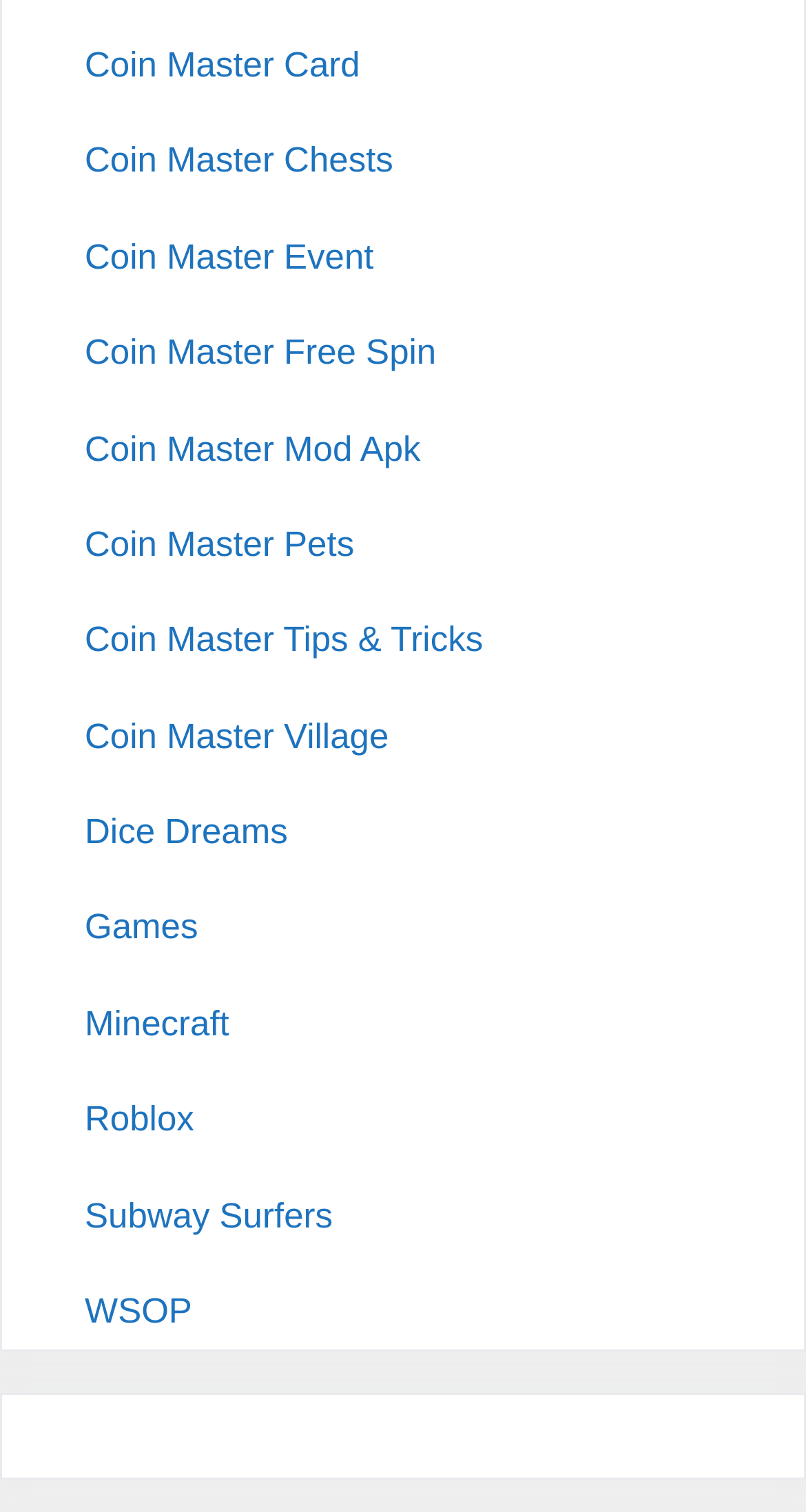Locate the bounding box coordinates of the element you need to click to accomplish the task described by this instruction: "Check out WSOP".

[0.105, 0.854, 0.238, 0.88]